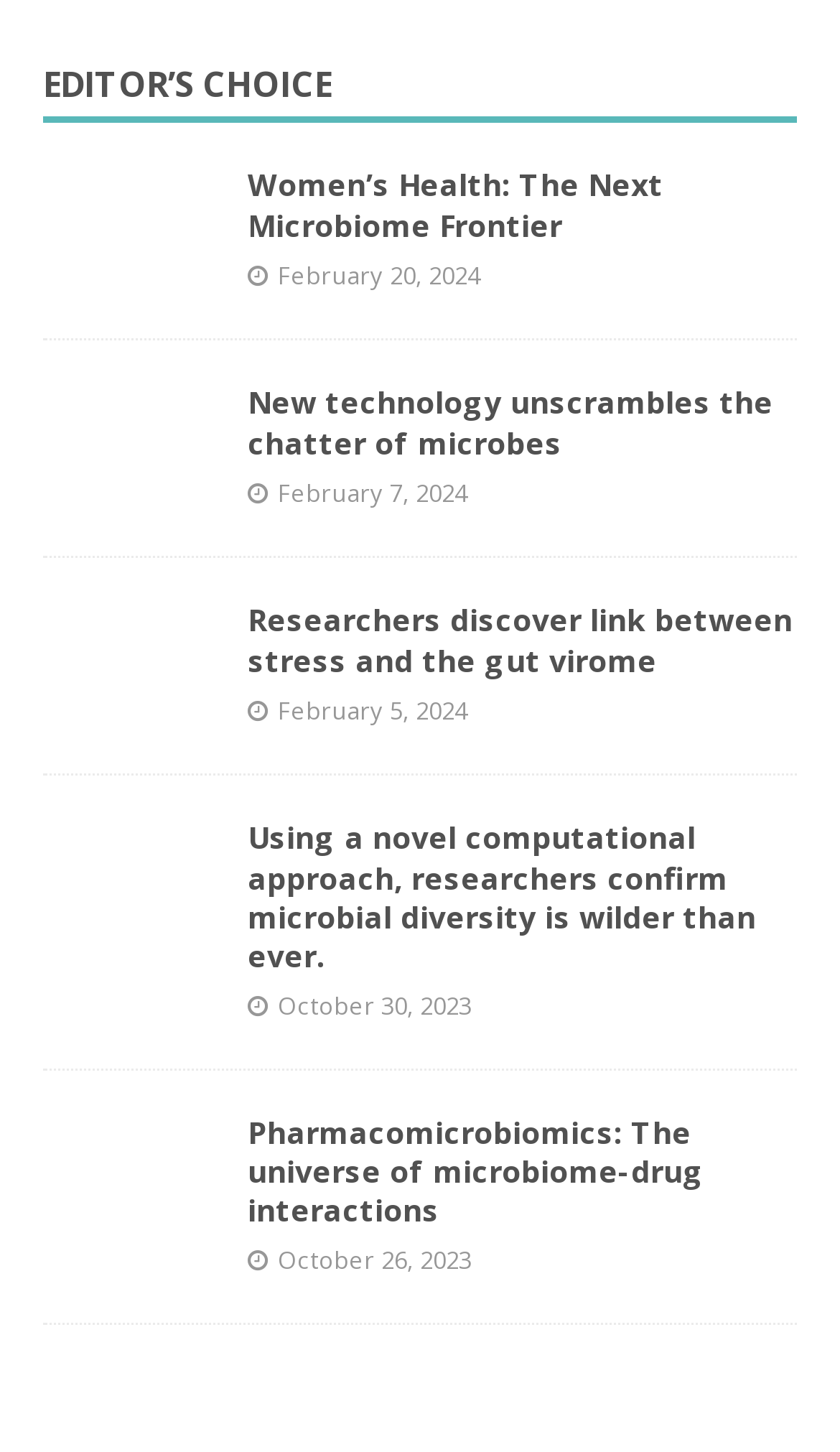Pinpoint the bounding box coordinates of the element to be clicked to execute the instruction: "Learn about Researchers discover link between stress and the gut virome".

[0.051, 0.415, 0.256, 0.504]